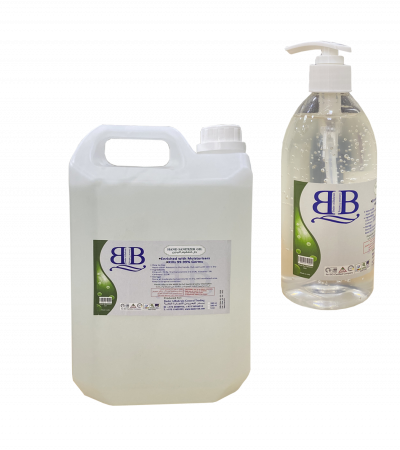Respond with a single word or phrase to the following question:
What is the feature of the smaller bottle?

Pump-top